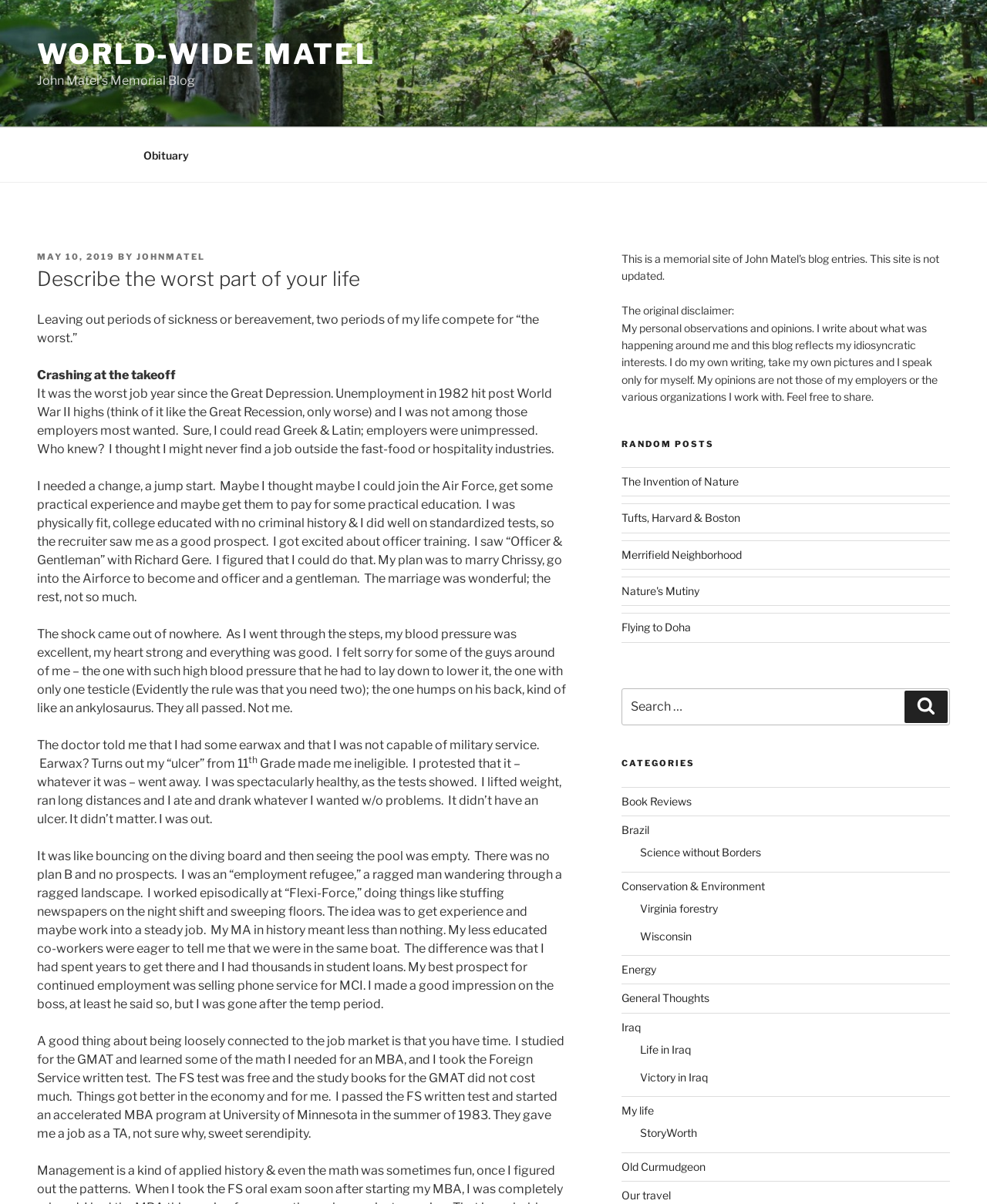What is the topic of the blog post?
Could you answer the question in a detailed manner, providing as much information as possible?

The blog post is about the author's personal experience and describes the worst part of their life, including a period of unemployment and a failed attempt to join the Air Force.